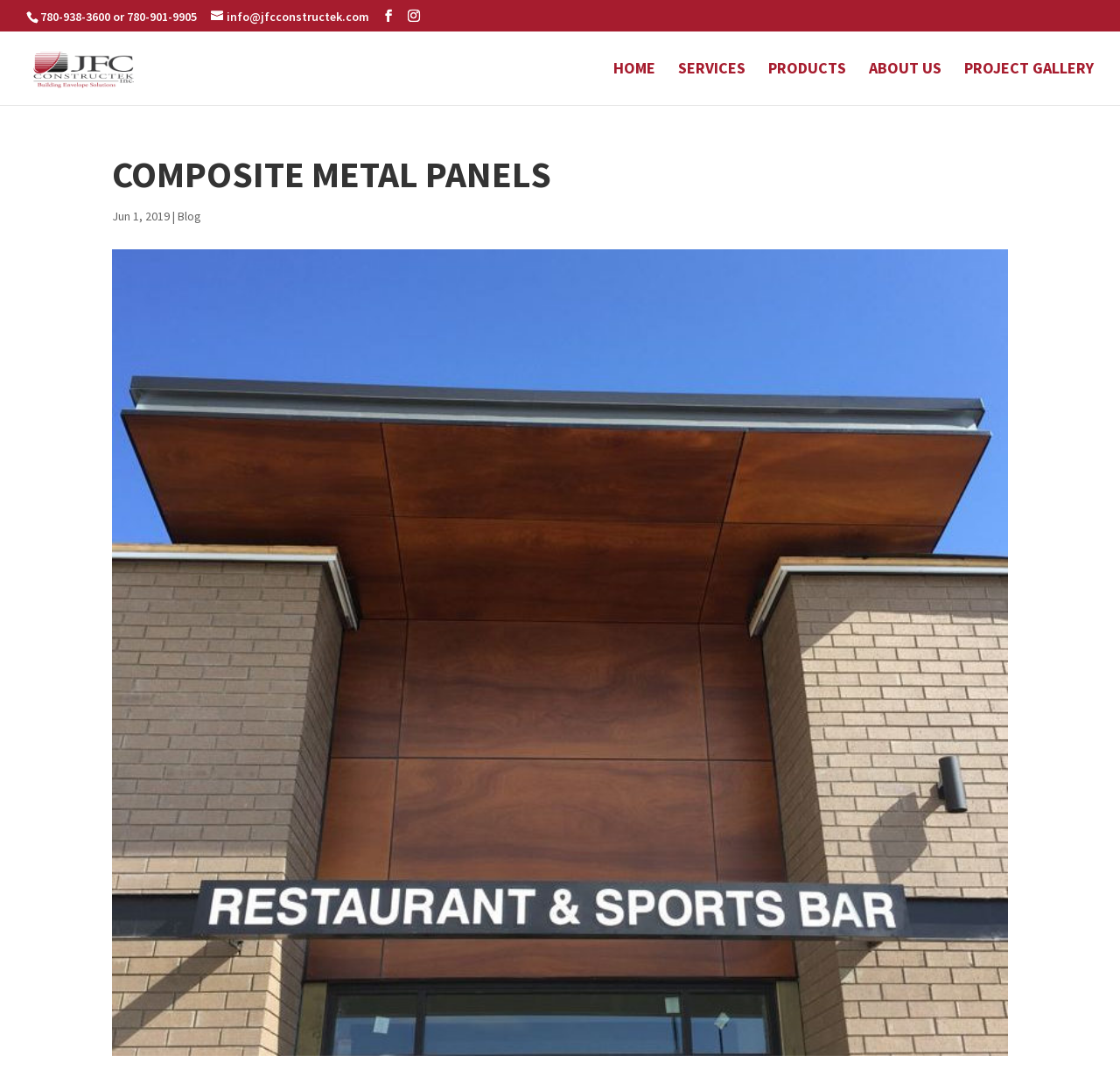Determine the bounding box for the HTML element described here: "Project Gallery". The coordinates should be given as [left, top, right, bottom] with each number being a float between 0 and 1.

[0.861, 0.057, 0.977, 0.096]